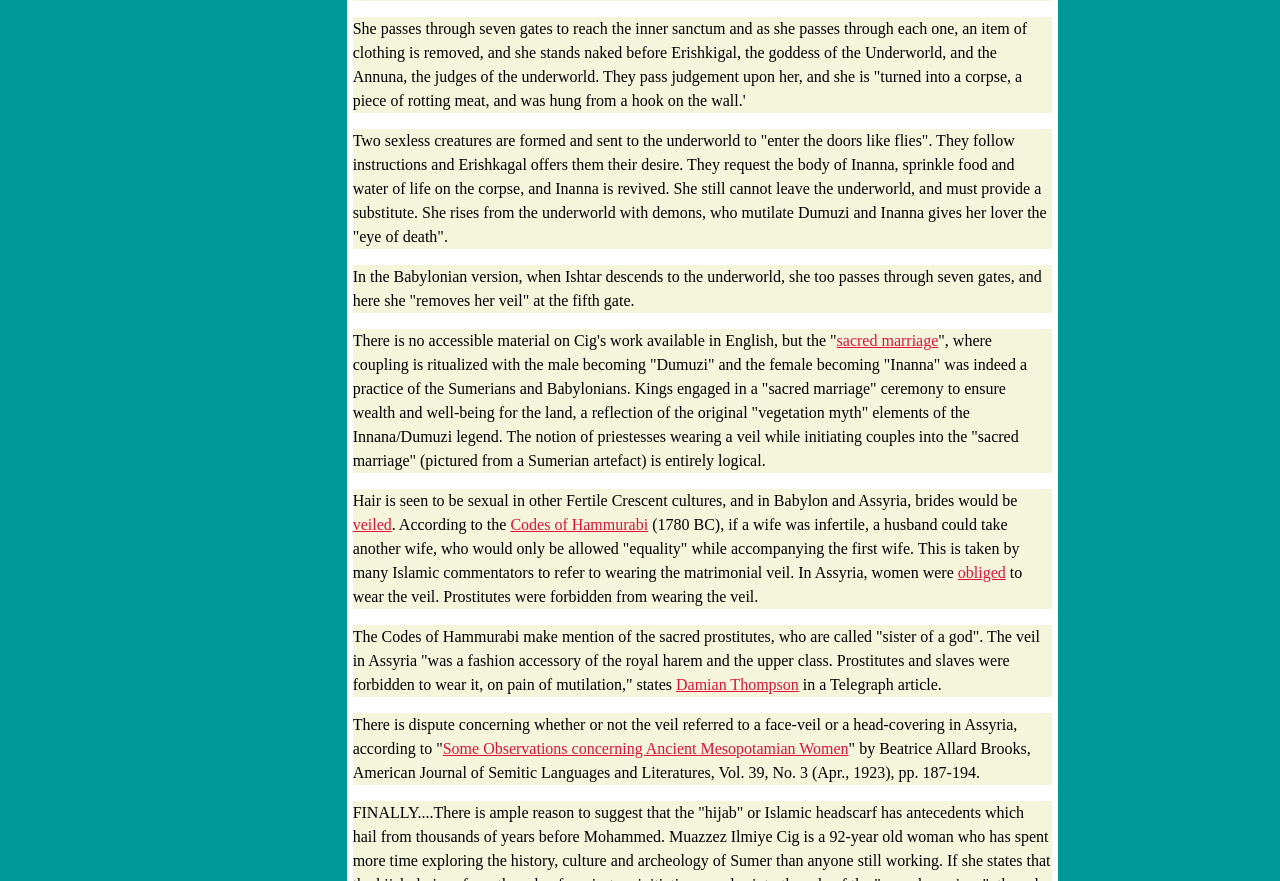What is the significance of veiling in Assyria?
Based on the image, provide your answer in one word or phrase.

Fashion accessory